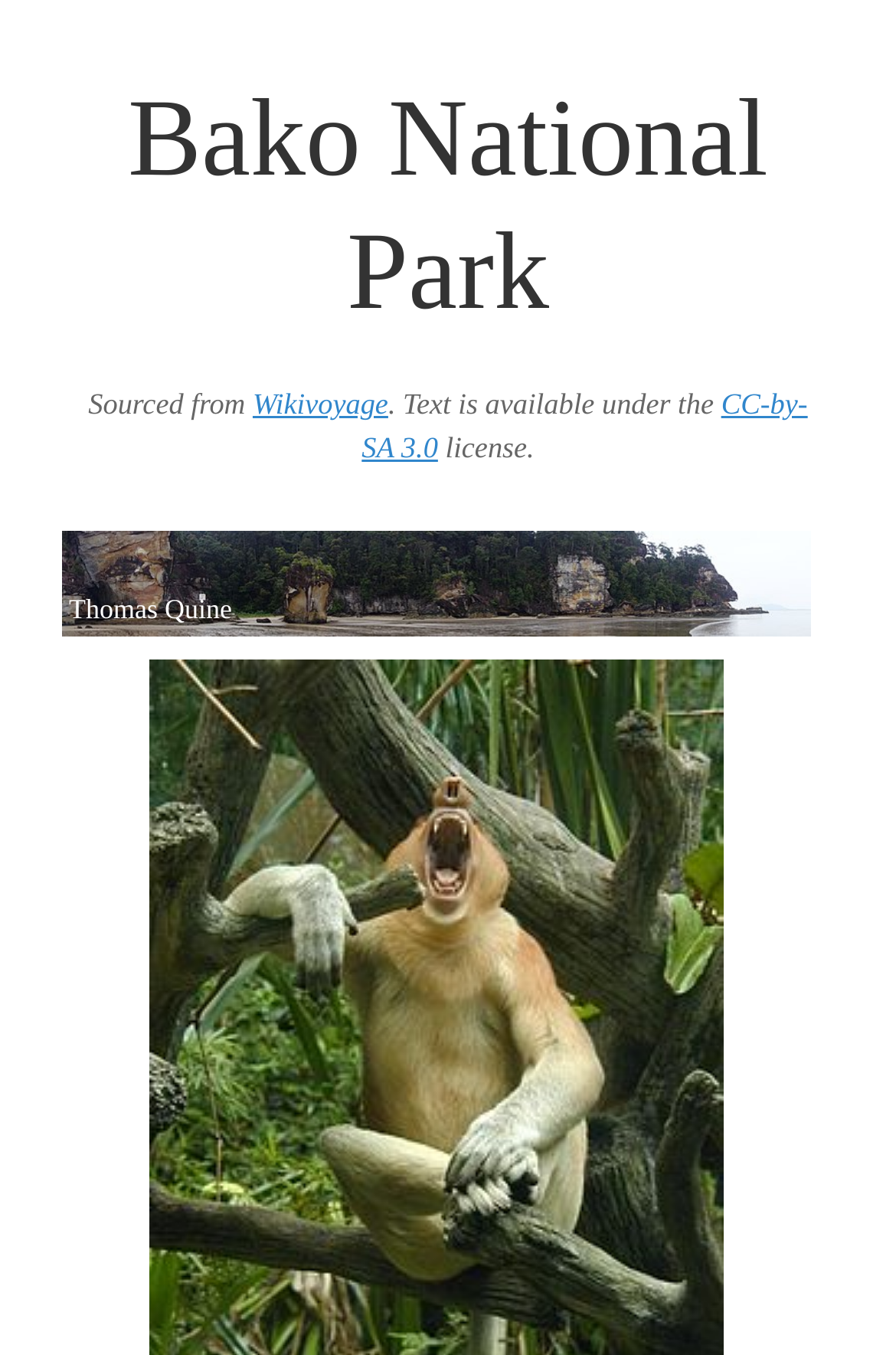What is the format of the text on this webpage?
Make sure to answer the question with a detailed and comprehensive explanation.

The format of the text on this webpage can be inferred as HTML since it contains links and formatted text, which are characteristic of HTML format.